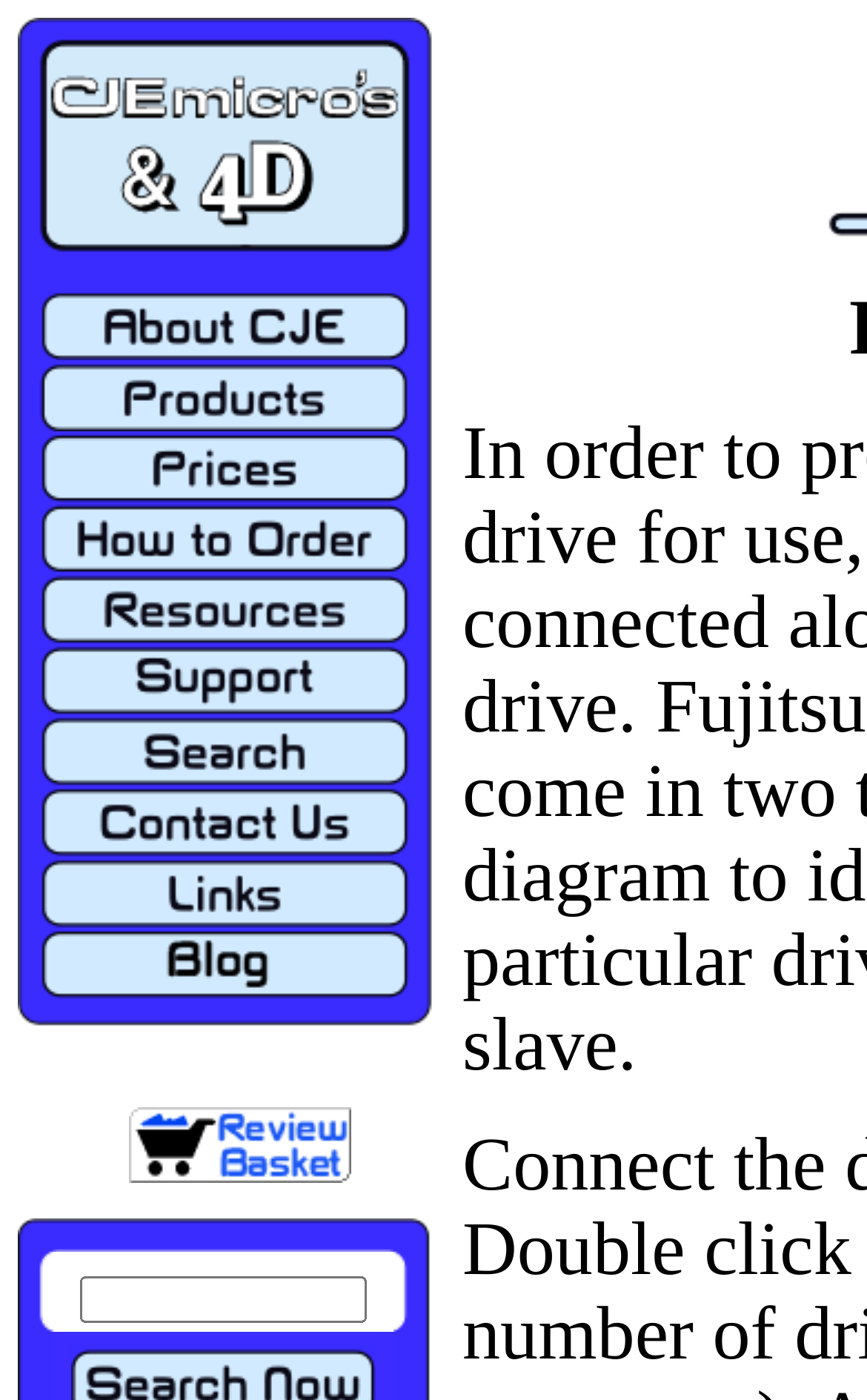Please identify the bounding box coordinates of the area that needs to be clicked to fulfill the following instruction: "review your shopping basket."

[0.149, 0.824, 0.405, 0.851]